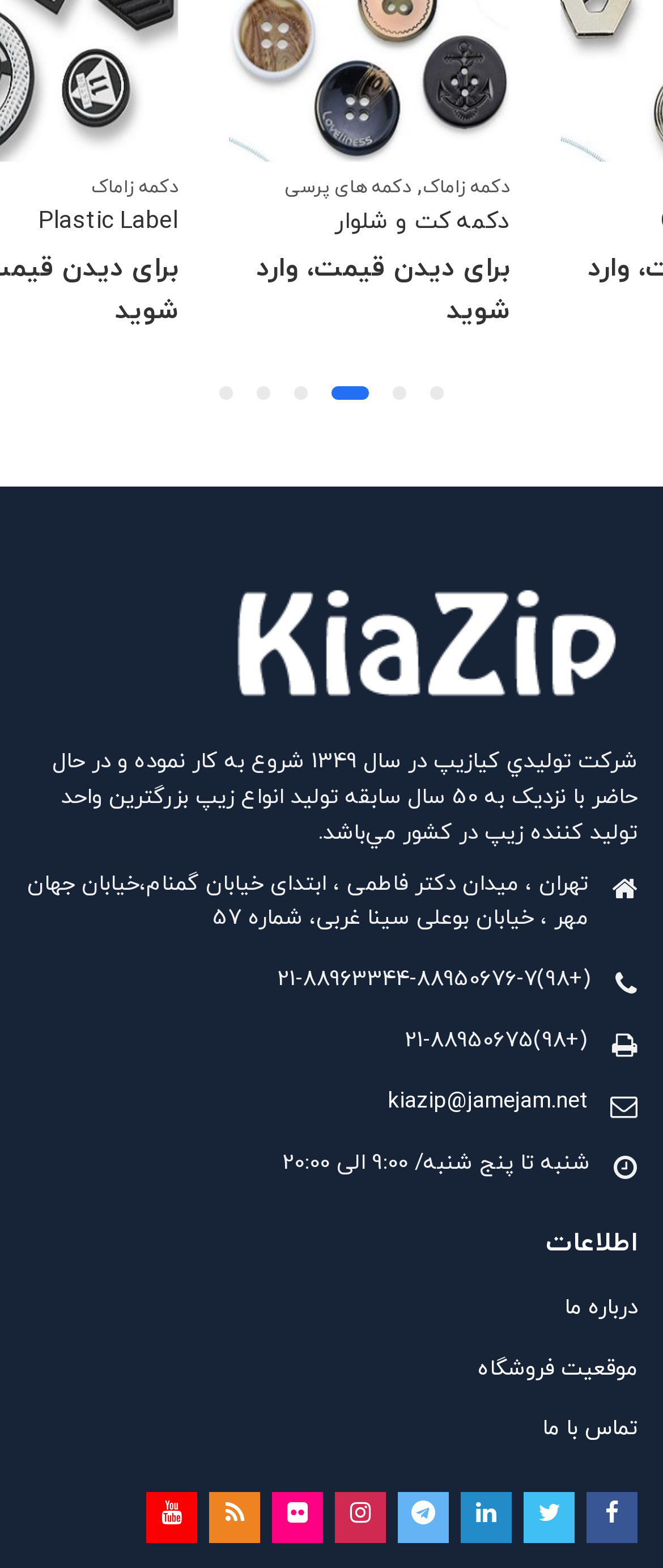Please identify the bounding box coordinates of where to click in order to follow the instruction: "Click on the 'Nylon Cord Lock' link".

[0.038, 0.003, 0.462, 0.023]